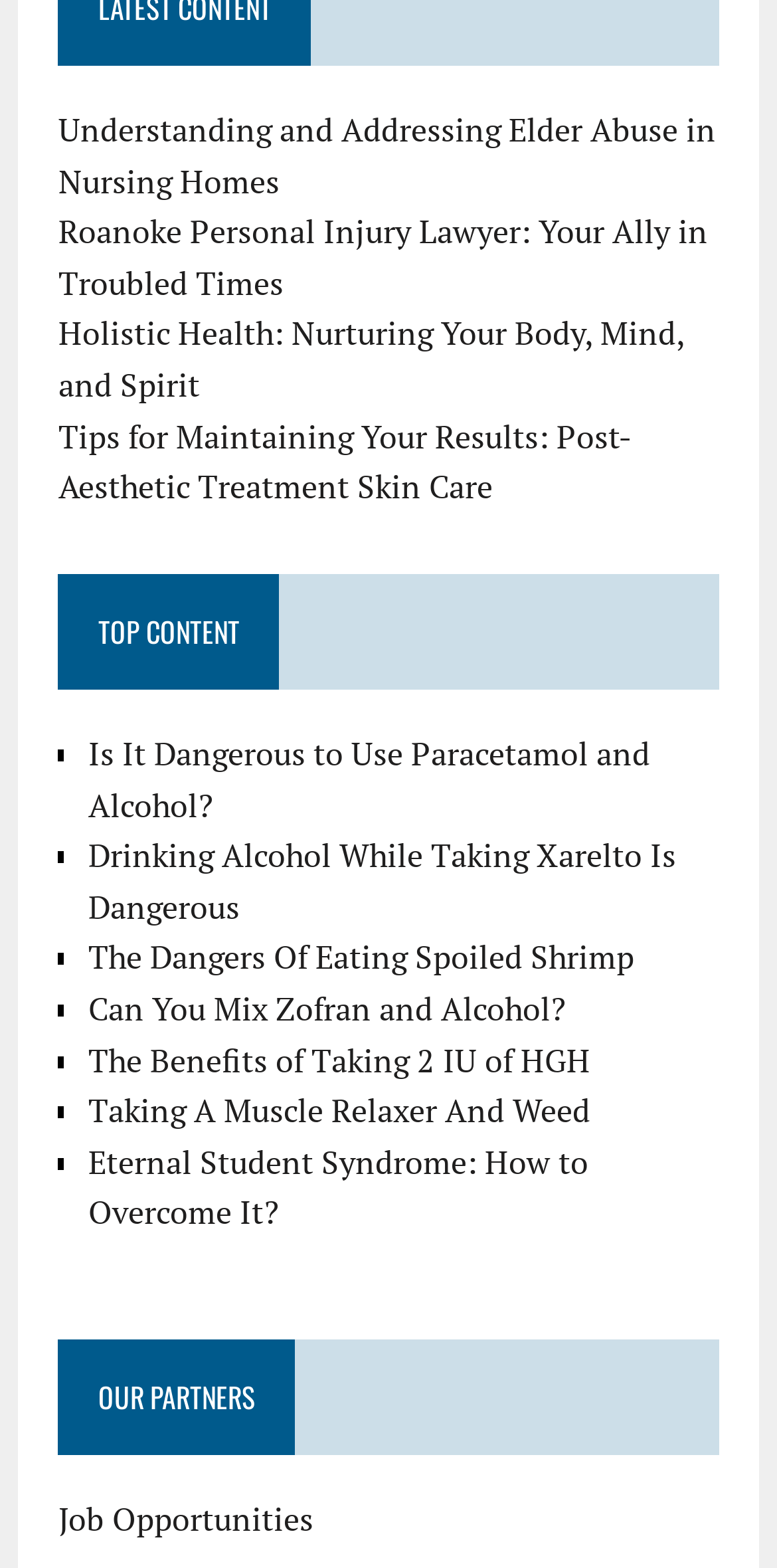Bounding box coordinates are given in the format (top-left x, top-left y, bottom-right x, bottom-right y). All values should be floating point numbers between 0 and 1. Provide the bounding box coordinate for the UI element described as: Job Opportunities

[0.075, 0.955, 0.403, 0.983]